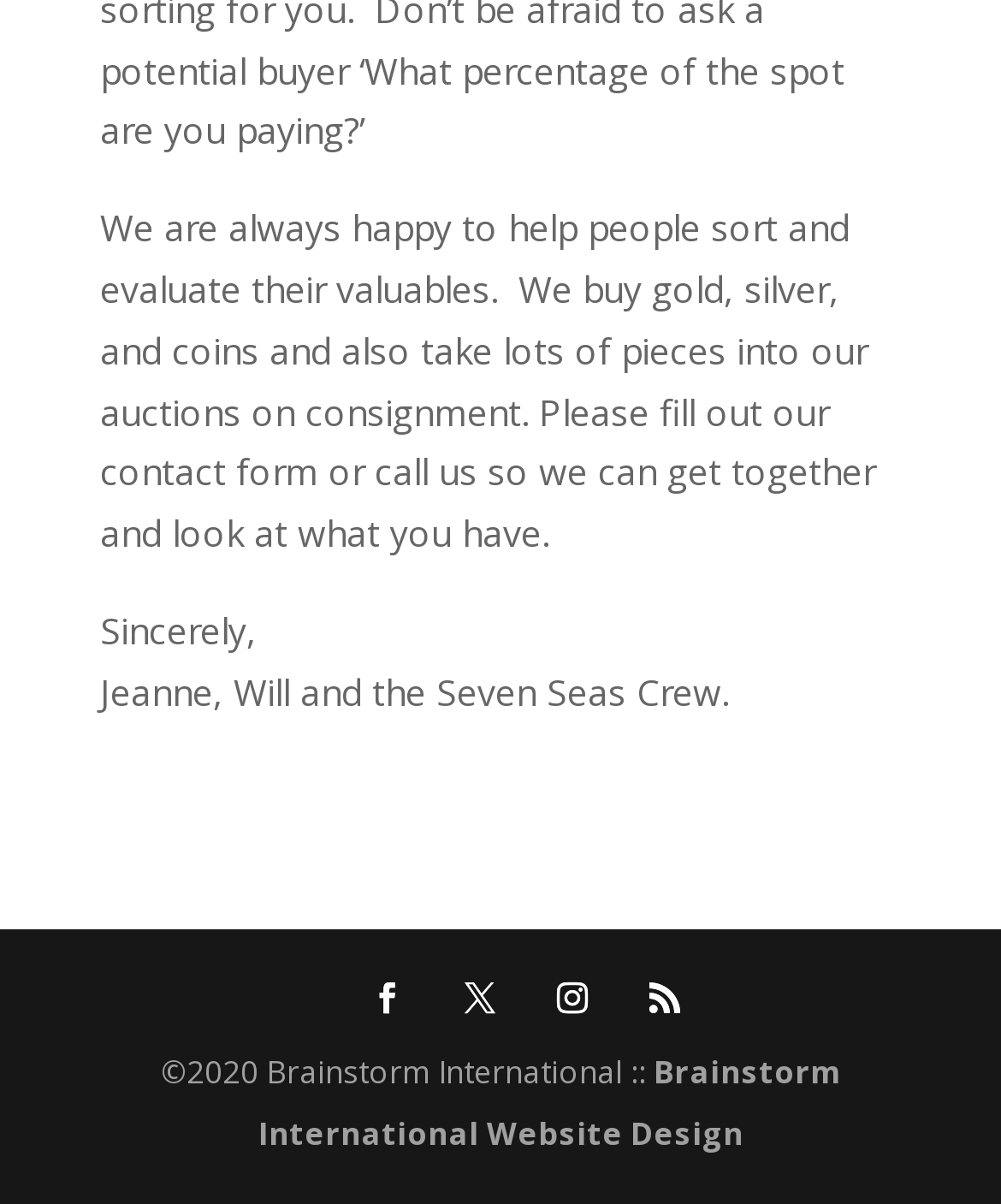Please find the bounding box for the UI element described by: "Instagram".

[0.556, 0.805, 0.587, 0.856]